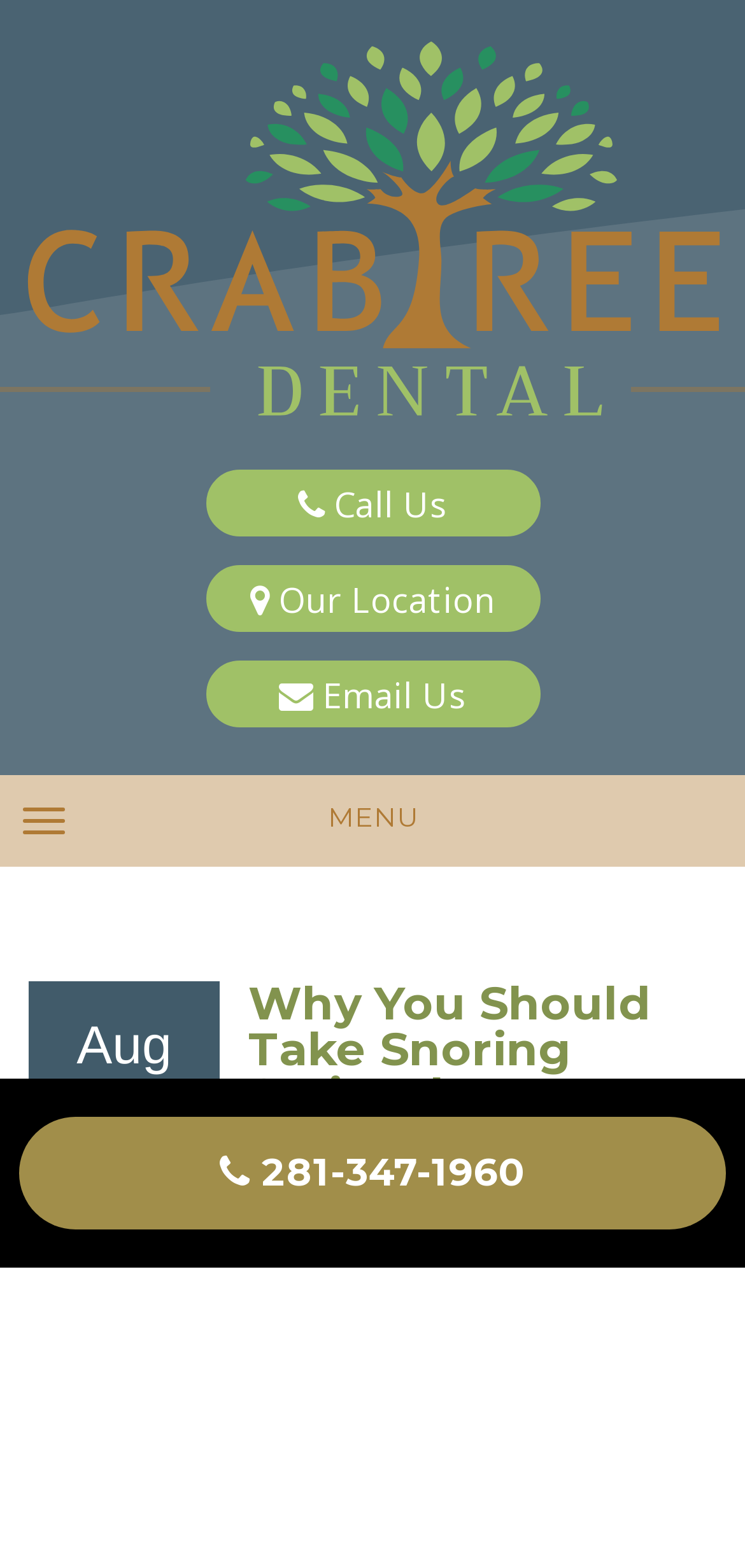Use a single word or phrase to answer the question: What is the current month?

Aug